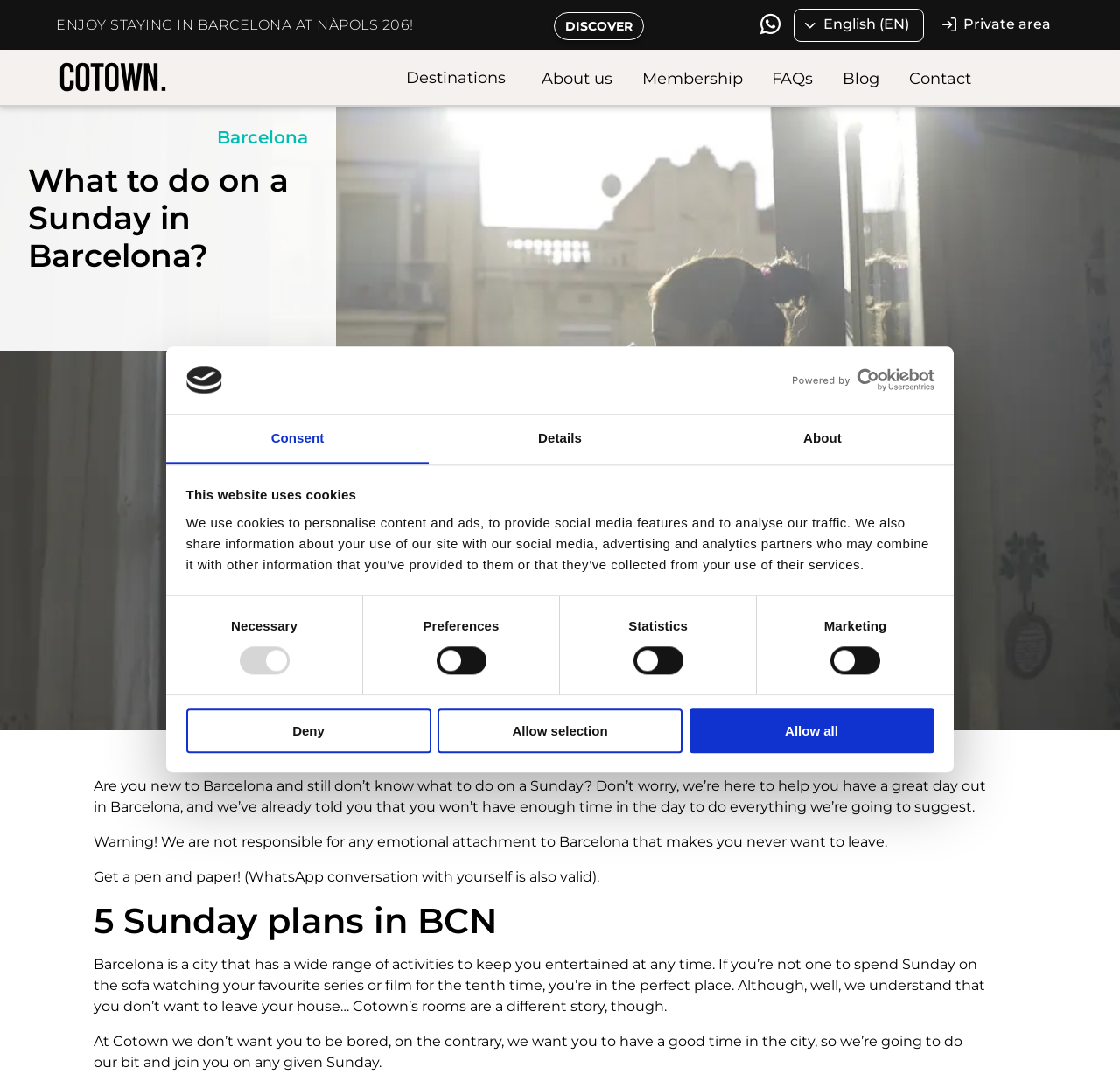What is the name of the city being discussed in the article?
Please answer the question as detailed as possible.

The article is discussing what to do on a Sunday in Barcelona, and it provides suggestions and ideas for activities to do in the city. The name of the city is mentioned multiple times throughout the article.